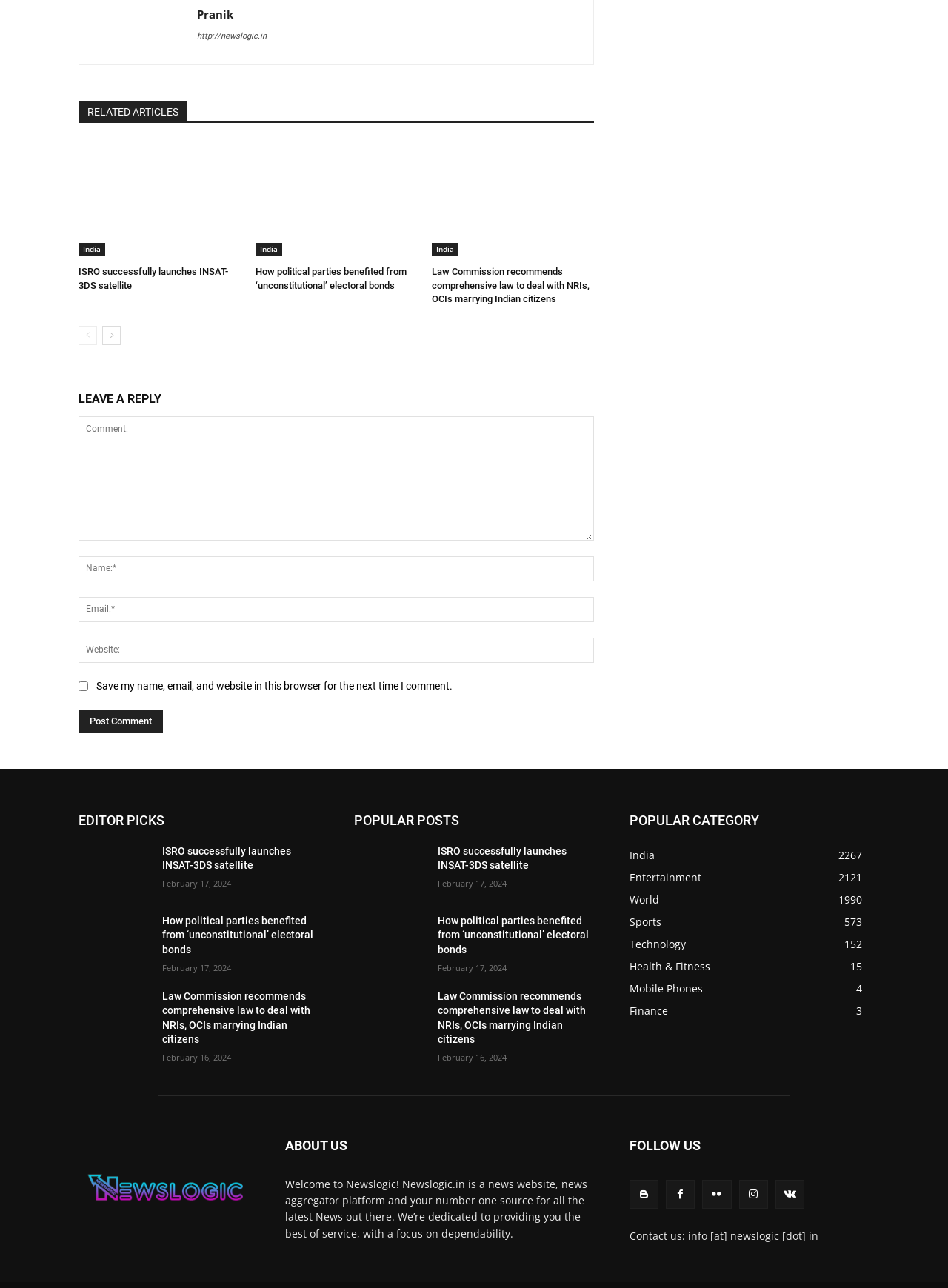Determine the bounding box coordinates for the element that should be clicked to follow this instruction: "Enter your name in the 'Name:*' field". The coordinates should be given as four float numbers between 0 and 1, in the format [left, top, right, bottom].

[0.083, 0.431, 0.627, 0.451]